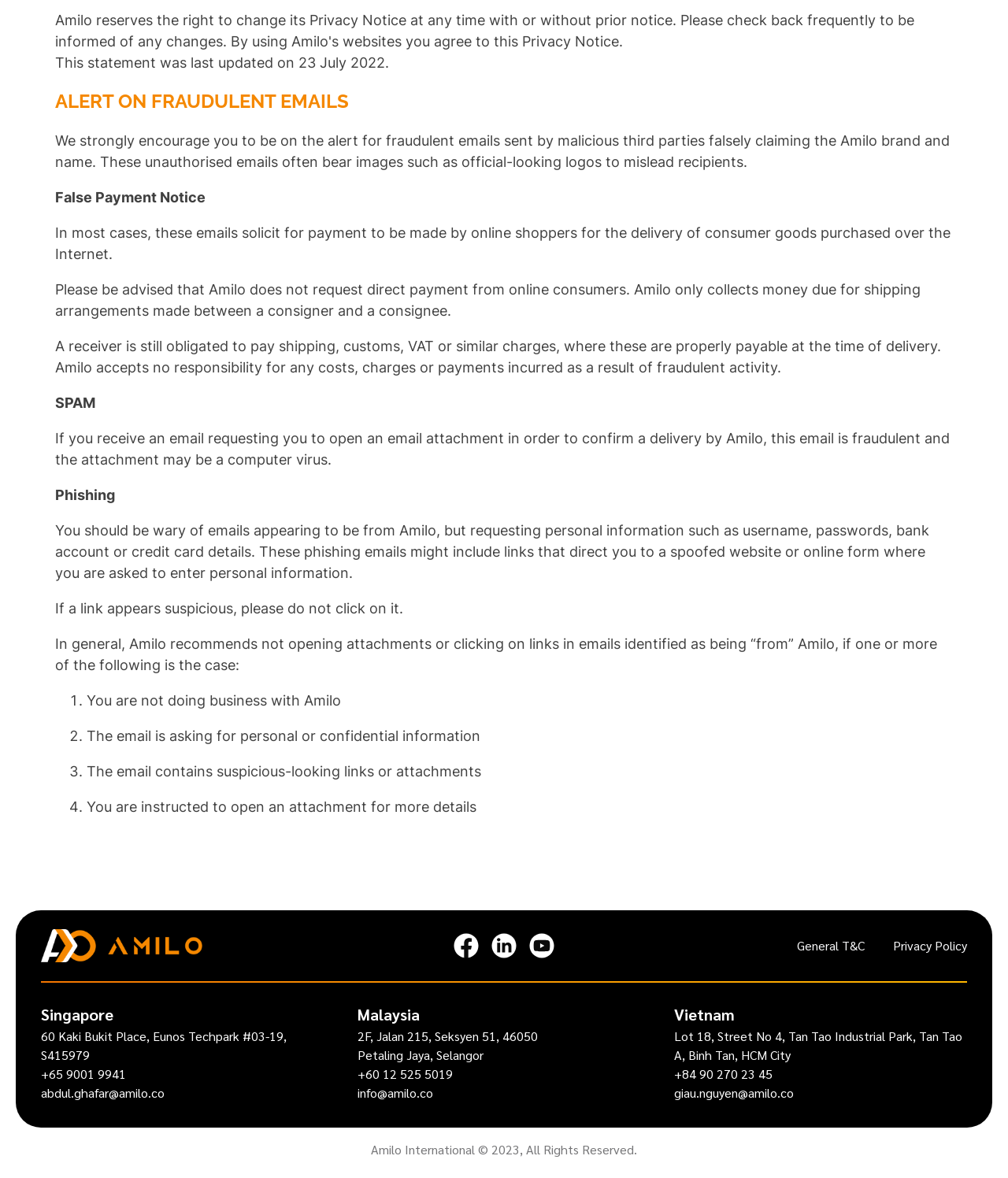Analyze the image and answer the question with as much detail as possible: 
What are the suspicious signs of phishing emails?

The webpage lists several suspicious signs of phishing emails, including requesting personal information such as username, passwords, bank account or credit card details. These phishing emails might also include links that direct you to a spoofed website or online form where you are asked to enter personal information.